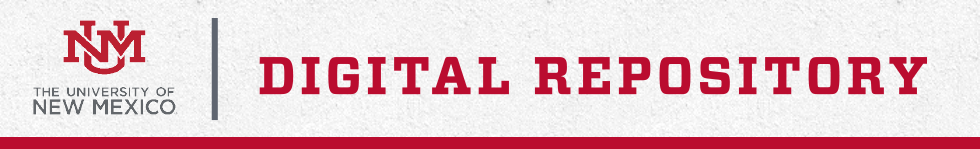What is the background color of the banner?
Provide a one-word or short-phrase answer based on the image.

Light color